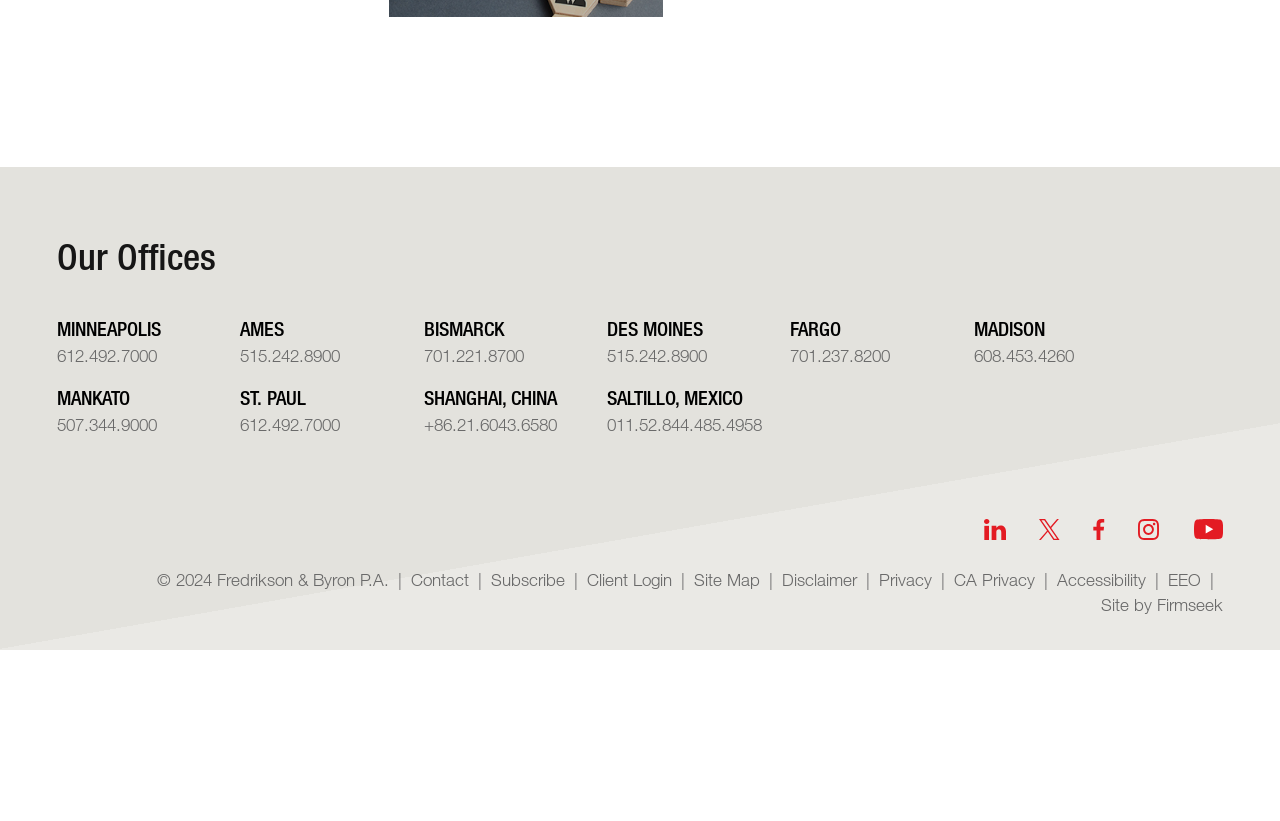What is the phone number of the Minneapolis office?
Using the details from the image, give an elaborate explanation to answer the question.

I found the link with the text 'MINNEAPOLIS' and the adjacent link with the phone number.